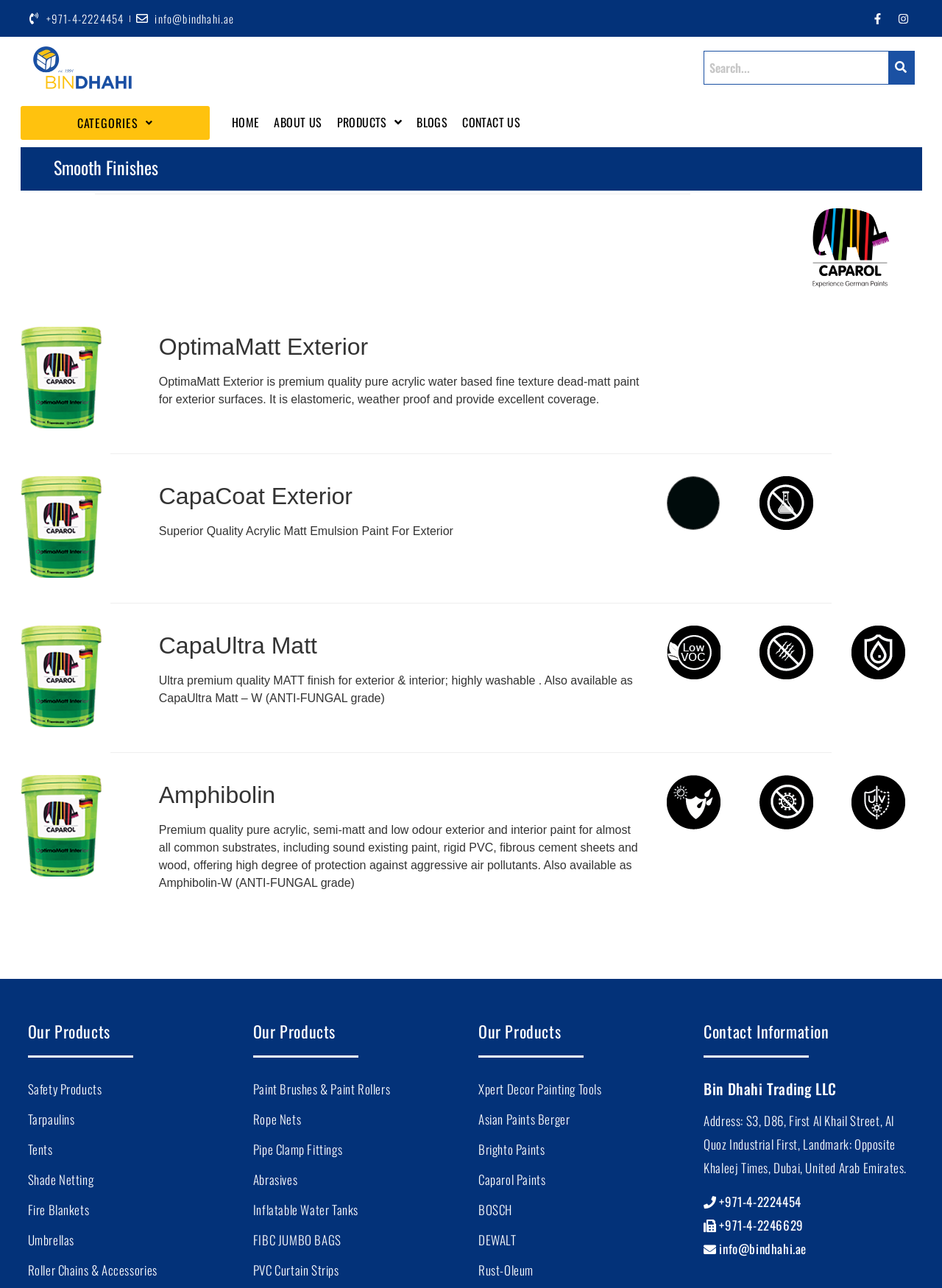Identify the bounding box for the UI element specified in this description: "Terms of Service". The coordinates must be four float numbers between 0 and 1, formatted as [left, top, right, bottom].

None